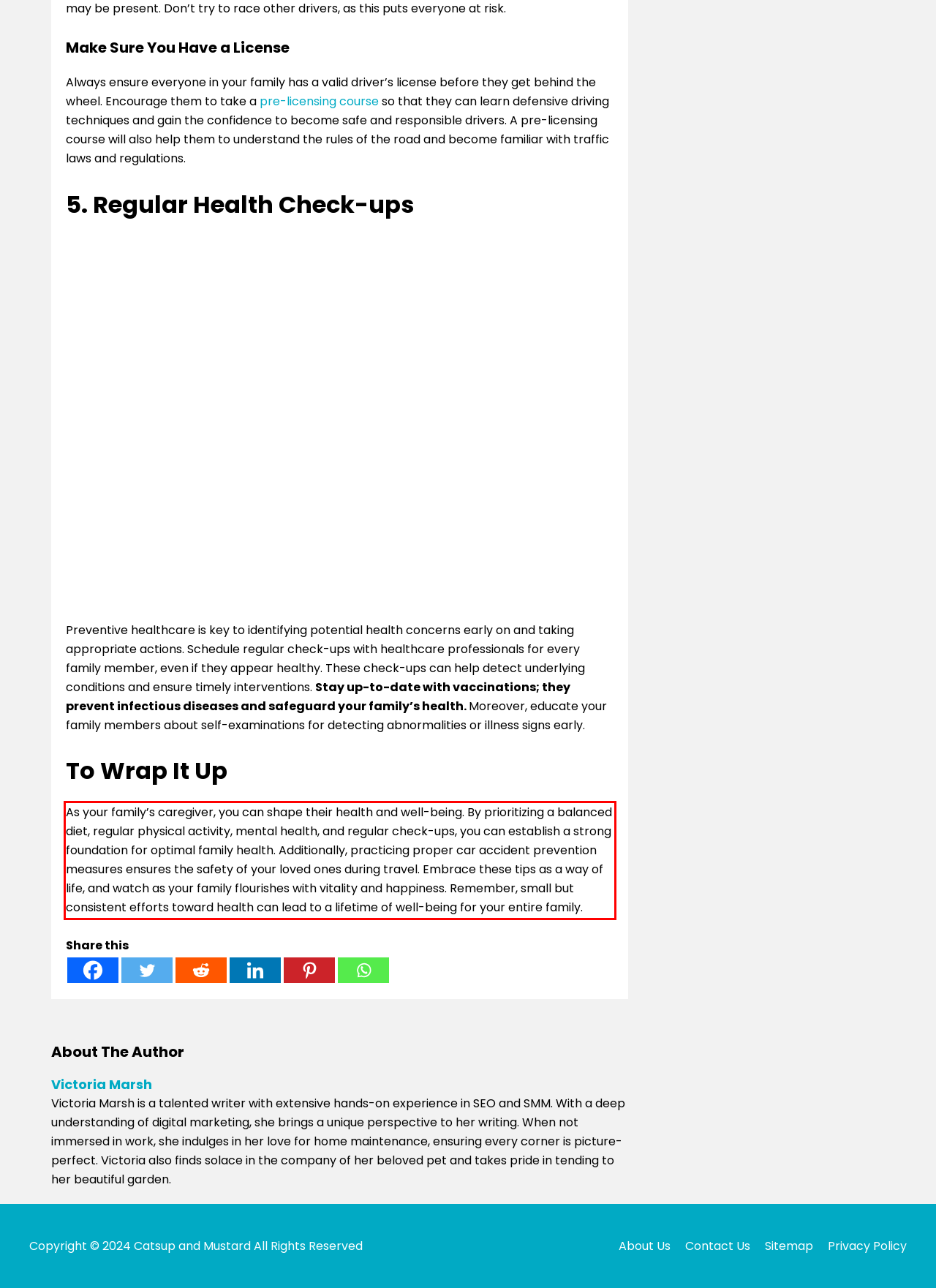Identify the red bounding box in the webpage screenshot and perform OCR to generate the text content enclosed.

As your family’s caregiver, you can shape their health and well-being. By prioritizing a balanced diet, regular physical activity, mental health, and regular check-ups, you can establish a strong foundation for optimal family health. Additionally, practicing proper car accident prevention measures ensures the safety of your loved ones during travel. Embrace these tips as a way of life, and watch as your family flourishes with vitality and happiness. Remember, small but consistent efforts toward health can lead to a lifetime of well-being for your entire family.